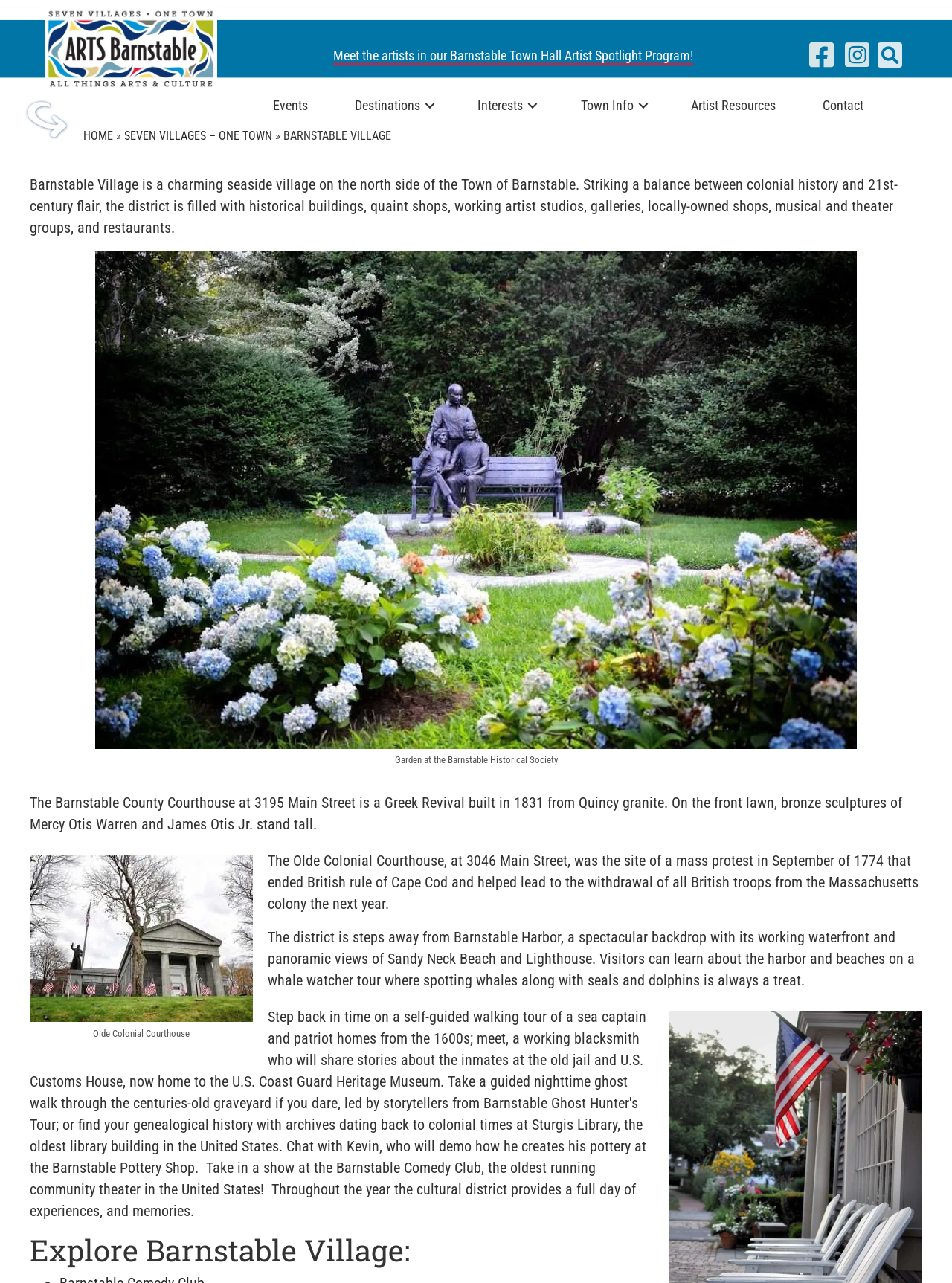With reference to the screenshot, provide a detailed response to the question below:
What is the style of the Barnstable County Courthouse building?

I found the answer by reading the text content of the webpage, specifically the StaticText element with the text 'The Barnstable County Courthouse at 3195 Main Street is a Greek Revival built in 1831 from Quincy granite.' This sentence explicitly states the style of the building.